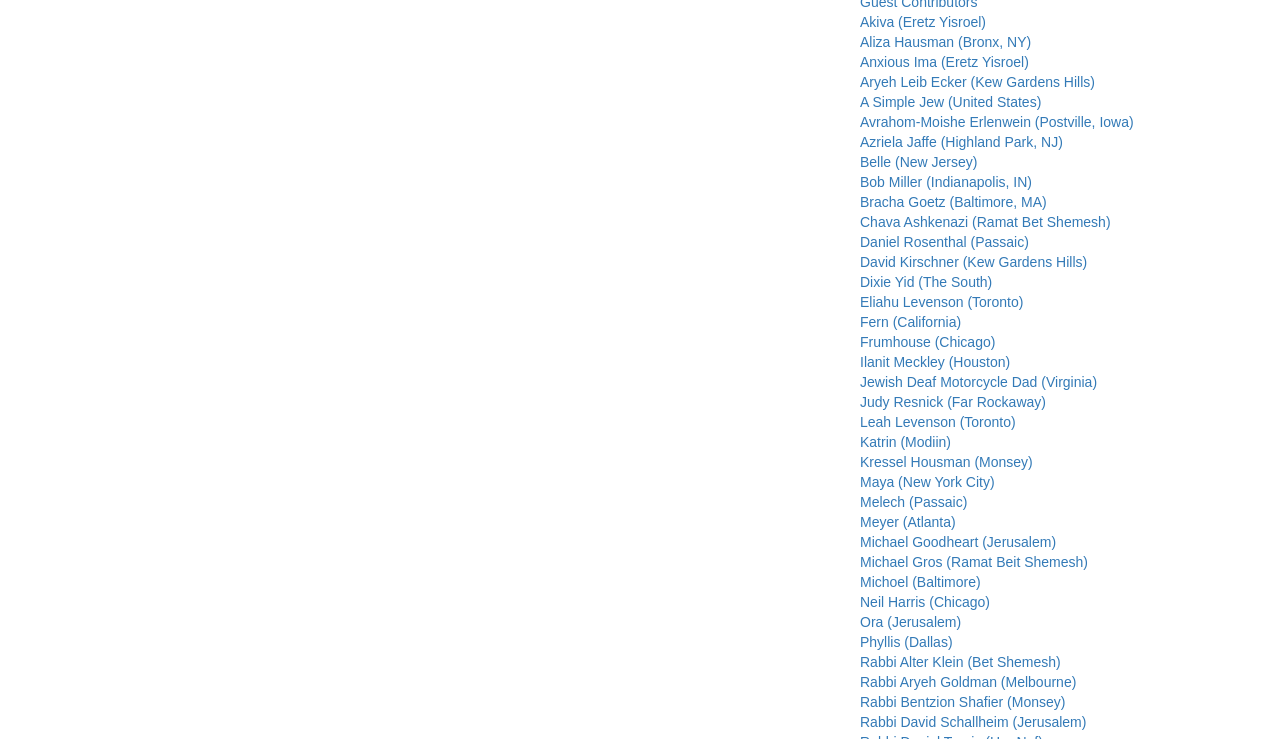How many links are on this webpage?
Using the visual information from the image, give a one-word or short-phrase answer.

61